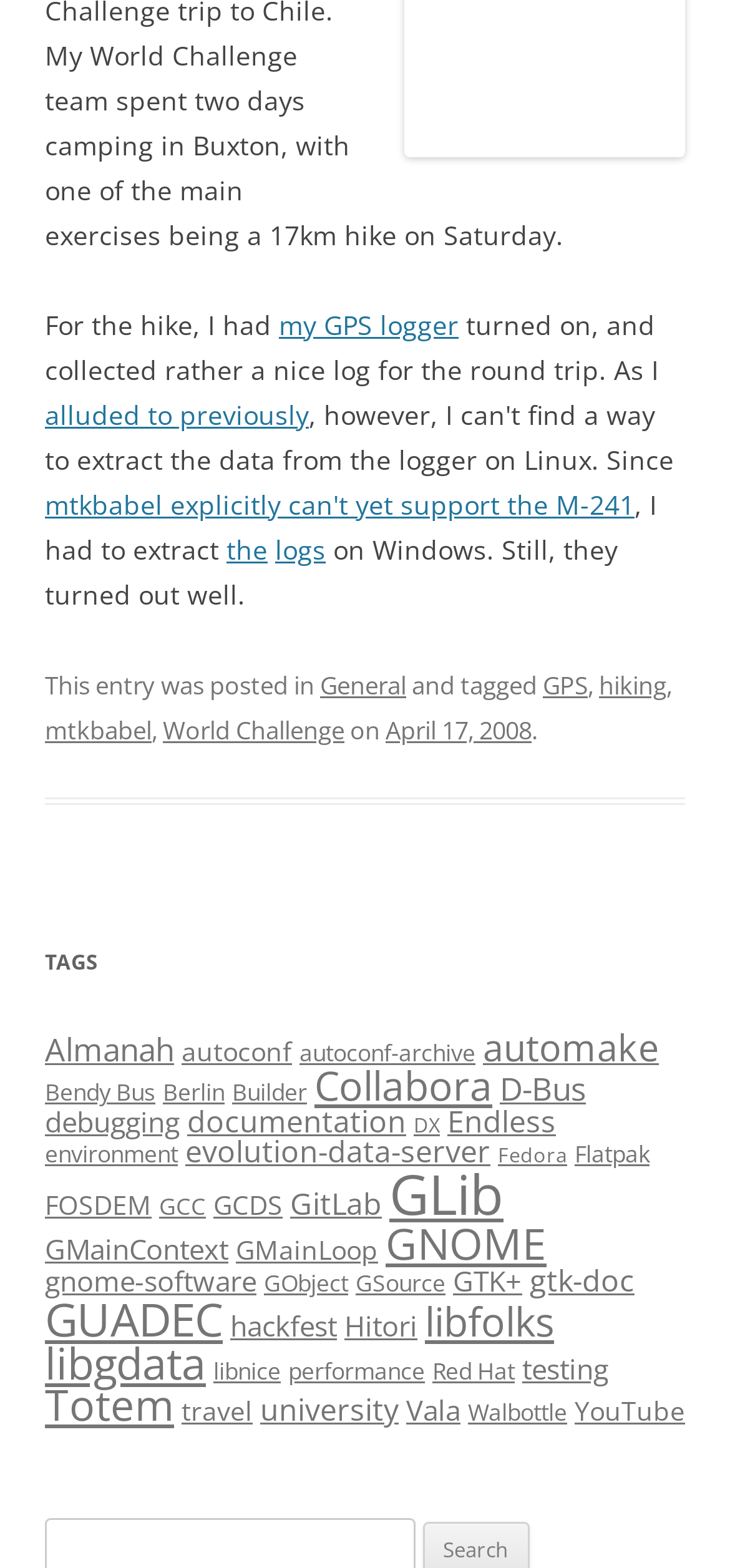Examine the image carefully and respond to the question with a detailed answer: 
How many items are tagged under 'GNOME'?

The webpage lists various tags, including 'GNOME' which has 19 items associated with it. This can be determined by looking at the link text which mentions '(19 items)'.